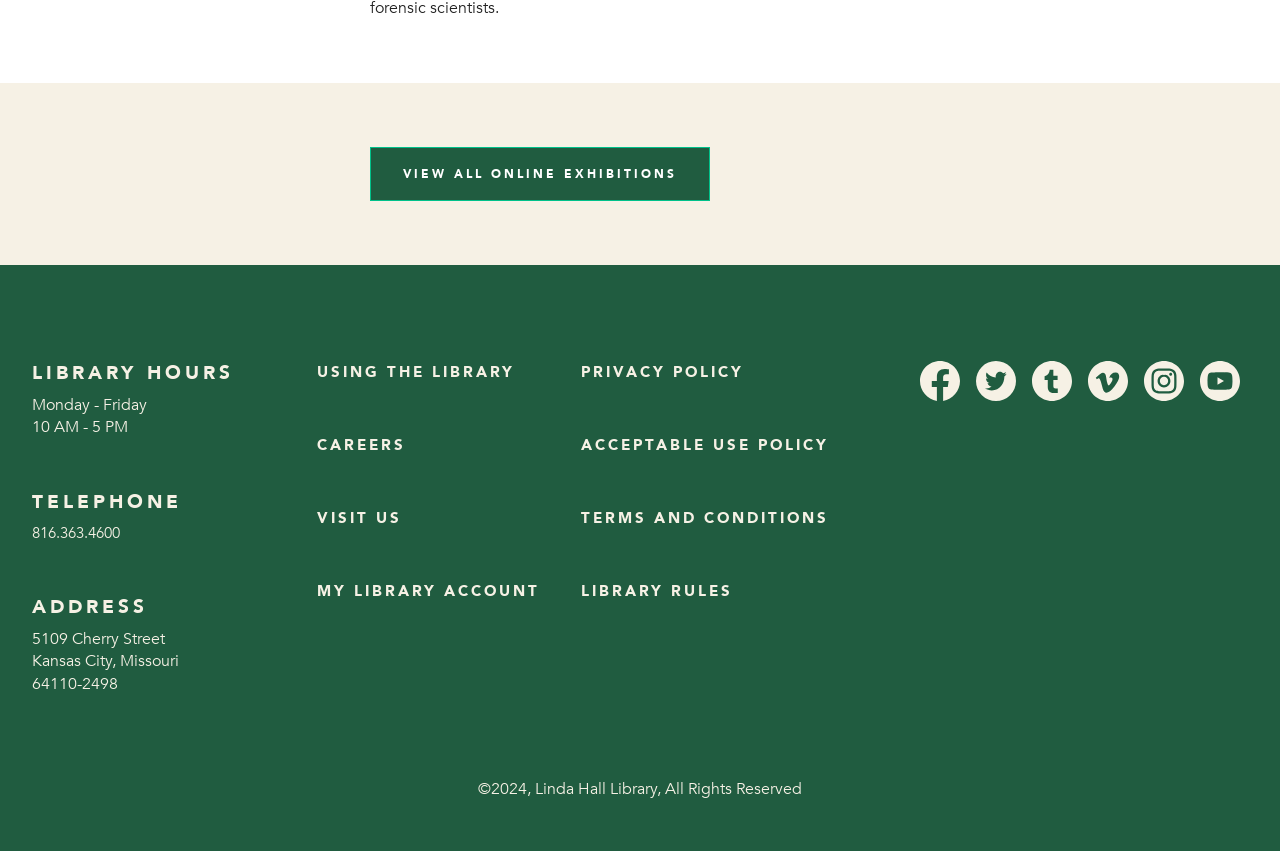How many social media links are on the webpage?
Refer to the screenshot and deliver a thorough answer to the question presented.

I counted the number of social media links by looking at the links at the bottom of the webpage, which include Facebook, Twitter, Tumblr, Vimeo, Instagram, and Youtube.